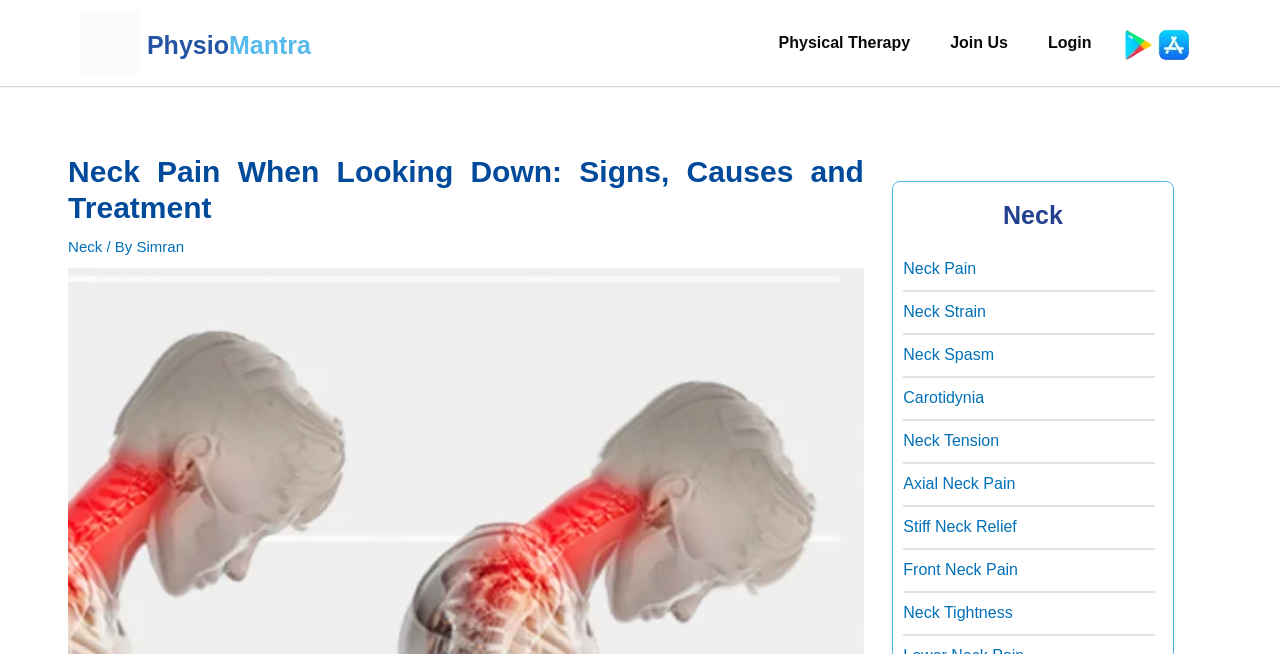How many types of neck pain are listed?
Based on the visual details in the image, please answer the question thoroughly.

On the right-hand side of the webpage, there is a section with the heading 'Neck'. Below this heading, there are 9 links listed, each representing a different type of neck pain, including 'Neck Pain', 'Neck Strain', 'Neck Spasm', and so on.